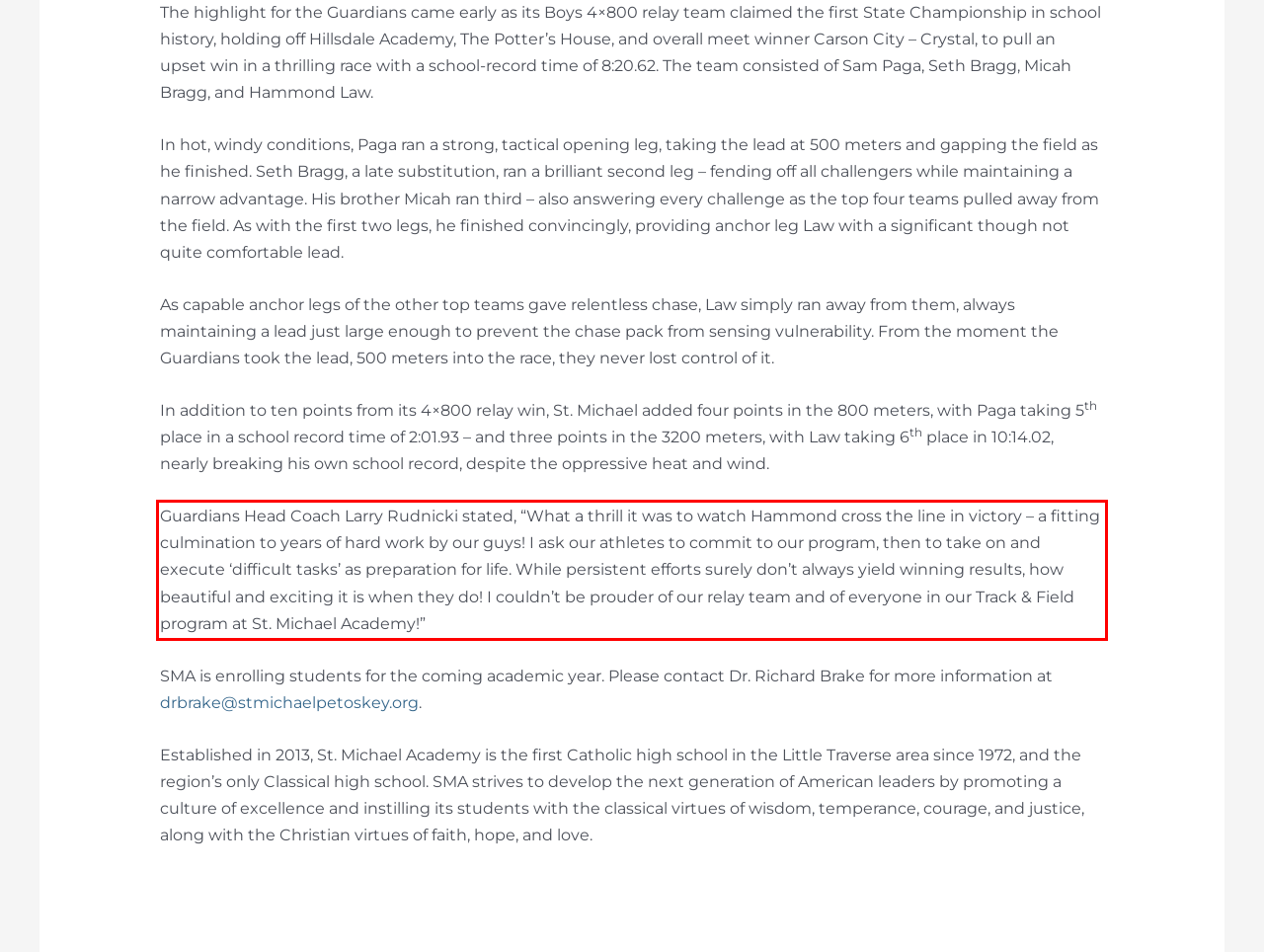Examine the webpage screenshot and use OCR to obtain the text inside the red bounding box.

Guardians Head Coach Larry Rudnicki stated, “What a thrill it was to watch Hammond cross the line in victory – a fitting culmination to years of hard work by our guys! I ask our athletes to commit to our program, then to take on and execute ‘difficult tasks’ as preparation for life. While persistent efforts surely don’t always yield winning results, how beautiful and exciting it is when they do! I couldn’t be prouder of our relay team and of everyone in our Track & Field program at St. Michael Academy!”